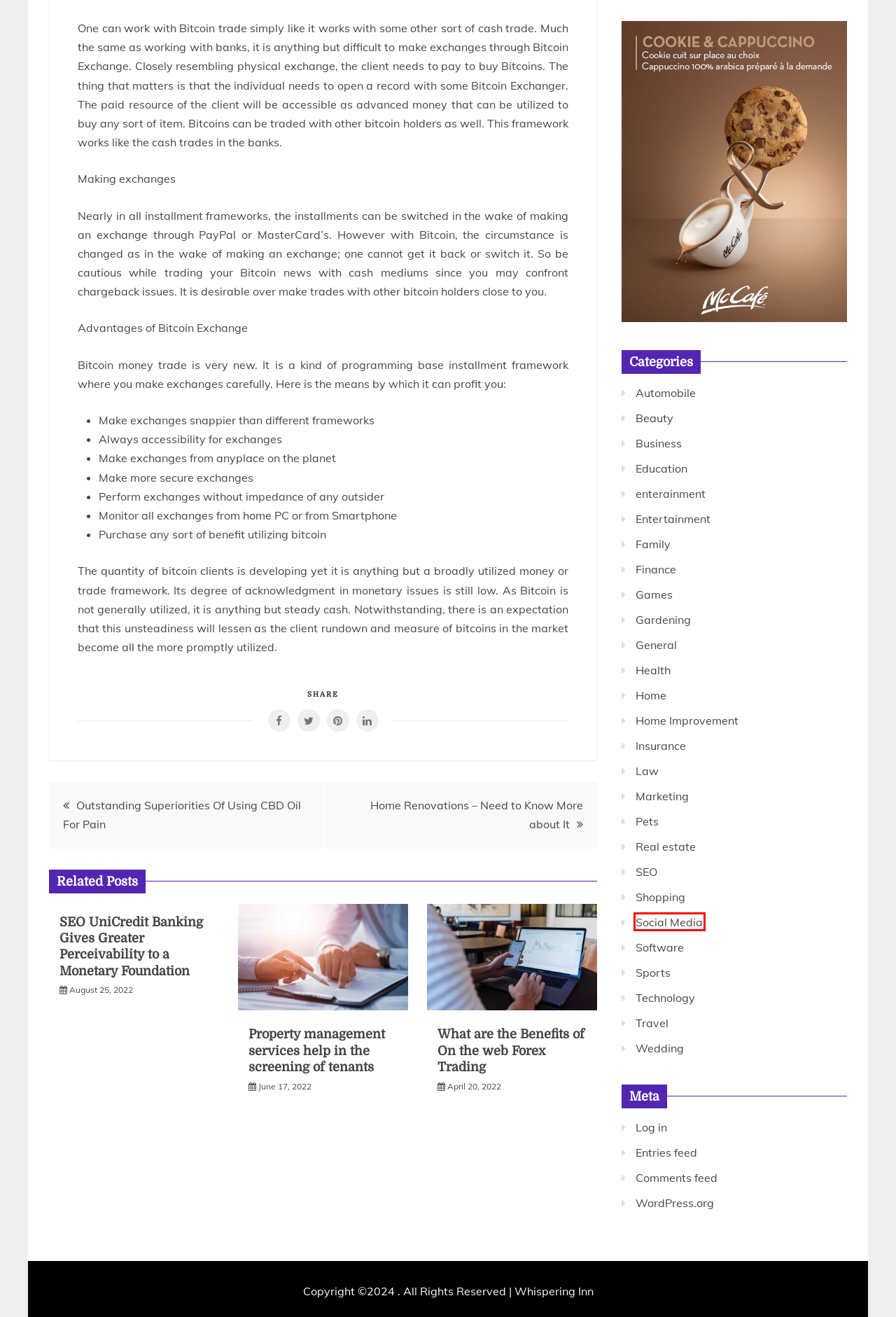Look at the screenshot of the webpage and find the element within the red bounding box. Choose the webpage description that best fits the new webpage that will appear after clicking the element. Here are the candidates:
A. Family – Whispering Inn
B. Shopping – Whispering Inn
C. Insurance – Whispering Inn
D. SEO – Whispering Inn
E. Education – Whispering Inn
F. Social Media – Whispering Inn
G. What are the Benefits of On the web Forex Trading – Whispering Inn
H. enterainment – Whispering Inn

F